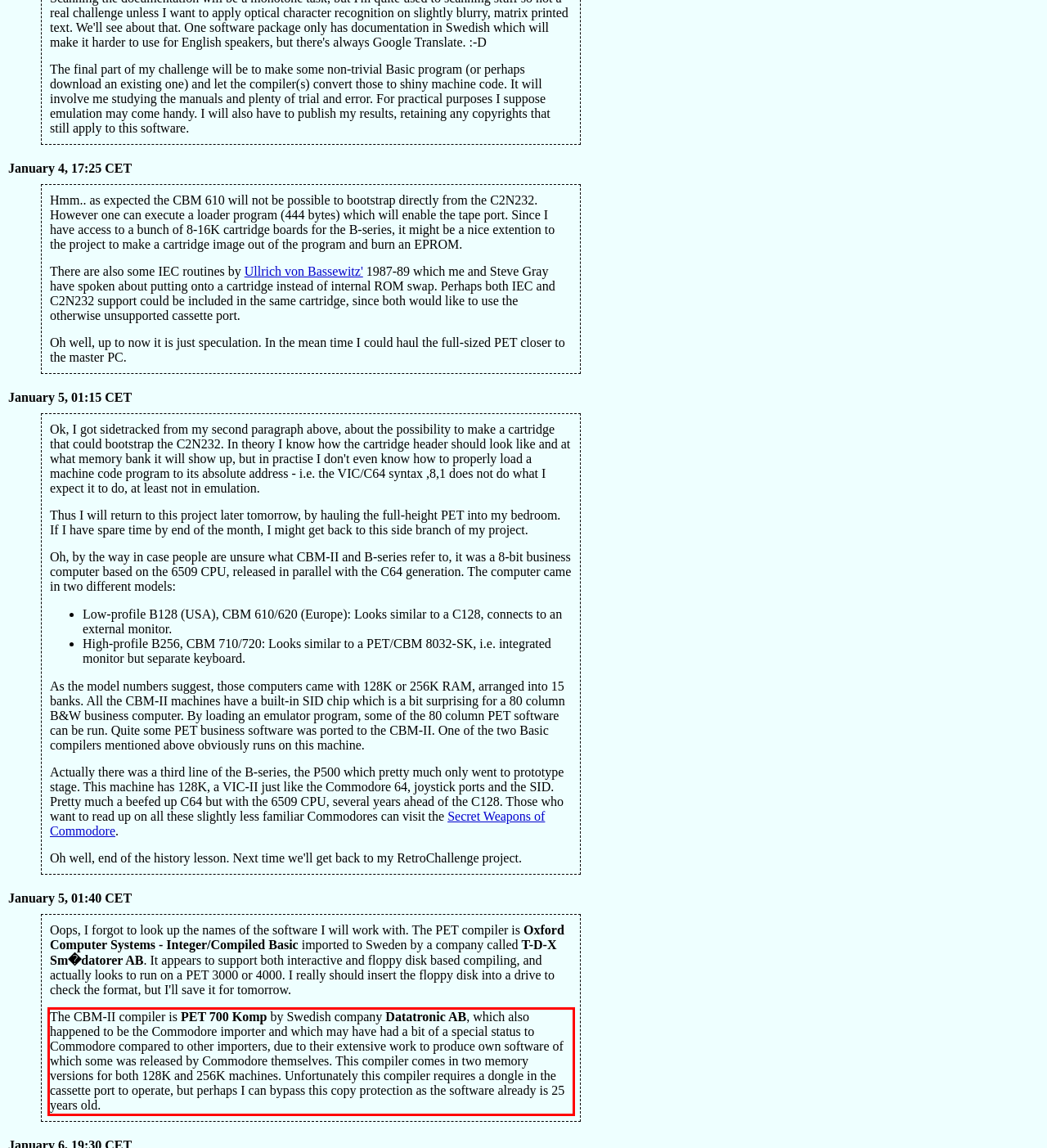Identify and transcribe the text content enclosed by the red bounding box in the given screenshot.

The CBM-II compiler is PET 700 Komp by Swedish company Datatronic AB, which also happened to be the Commodore importer and which may have had a bit of a special status to Commodore compared to other importers, due to their extensive work to produce own software of which some was released by Commodore themselves. This compiler comes in two memory versions for both 128K and 256K machines. Unfortunately this compiler requires a dongle in the cassette port to operate, but perhaps I can bypass this copy protection as the software already is 25 years old.